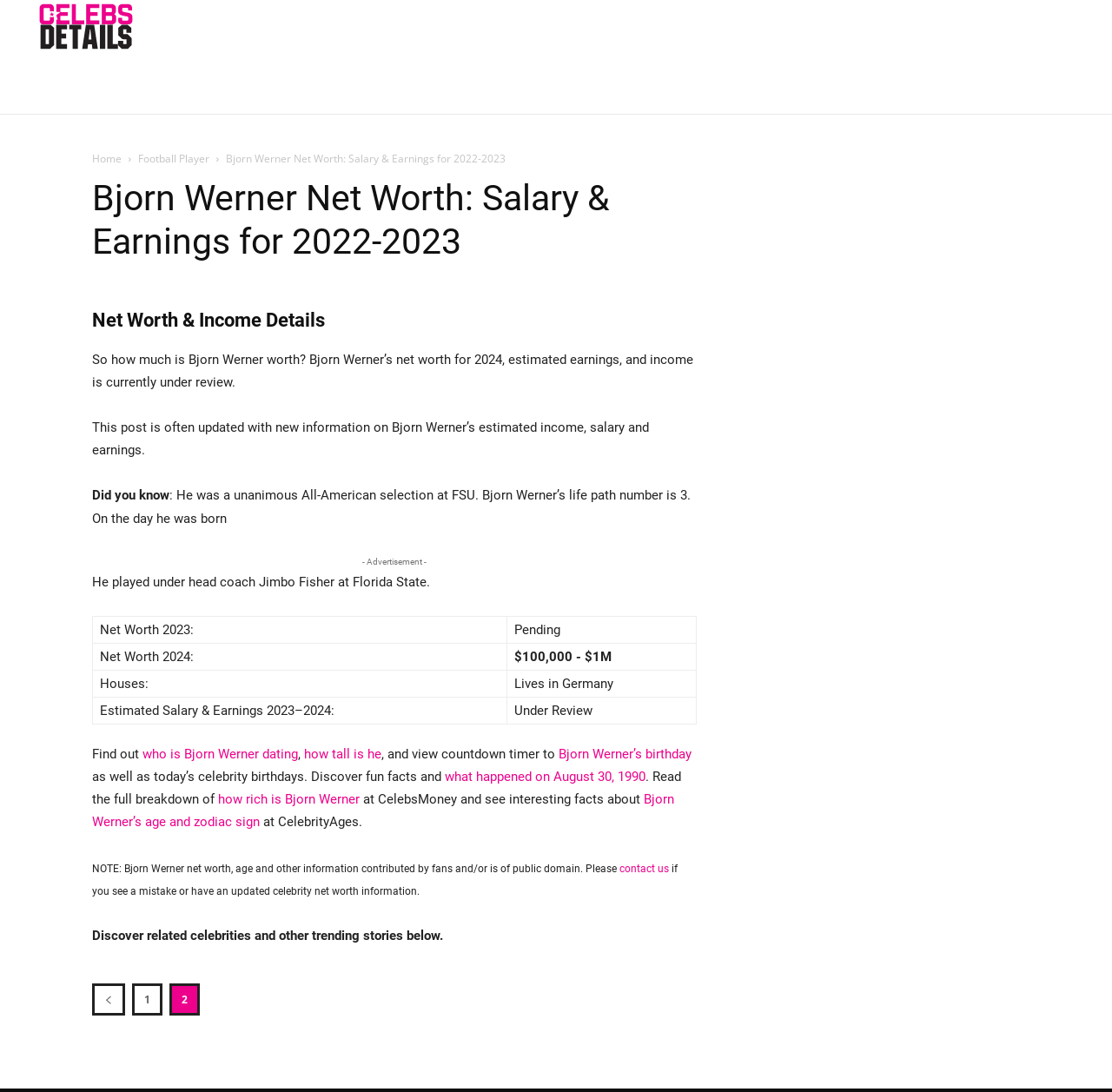Please reply to the following question using a single word or phrase: 
Who was Bjorn Werner's head coach at Florida State?

Jimbo Fisher